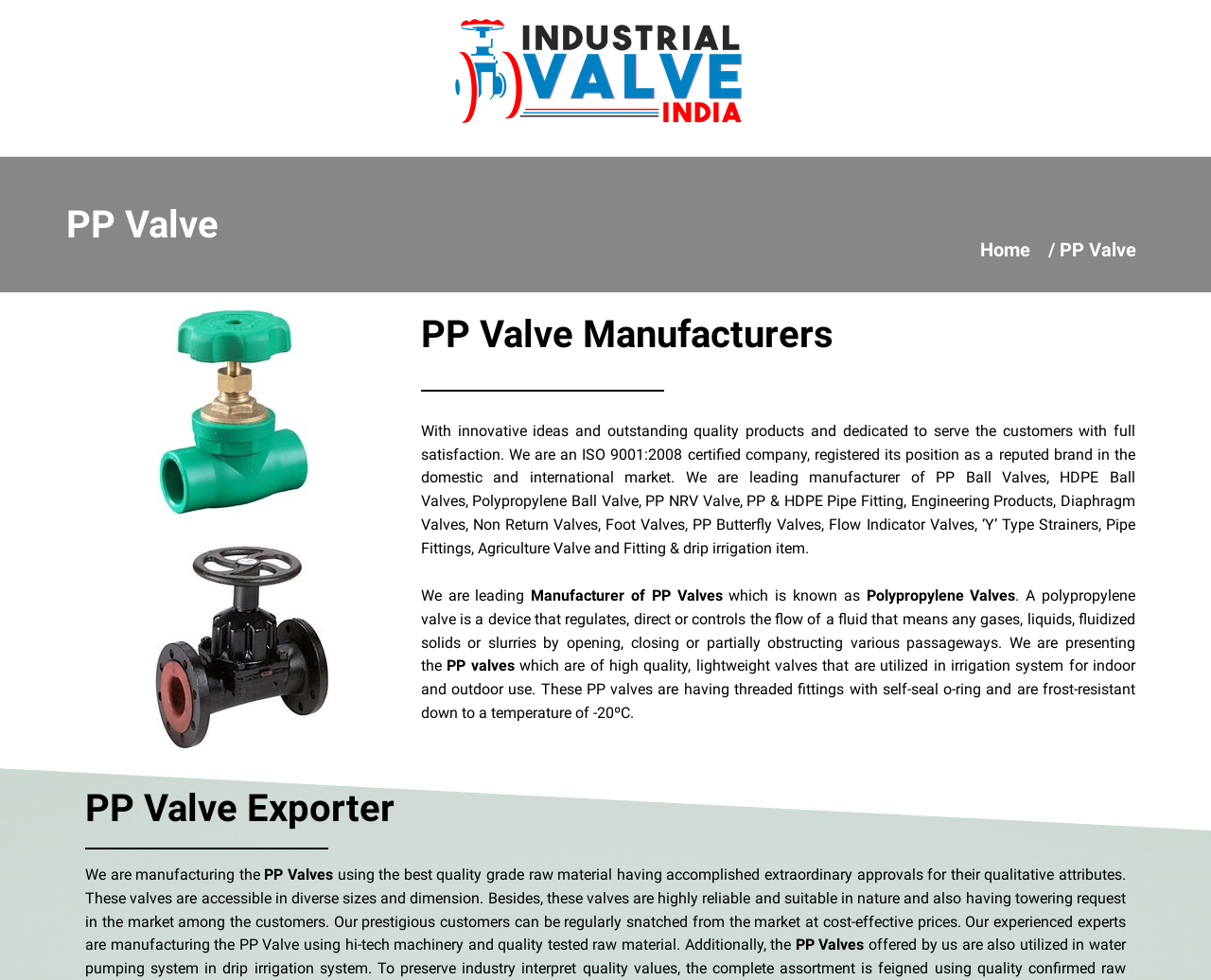Analyze the image and answer the question with as much detail as possible: 
What is the company's goal?

The company's goal is to serve the customers with full satisfaction, as mentioned in the text 'With innovative ideas and outstanding quality products and dedicated to serve the customers with full satisfaction...'.